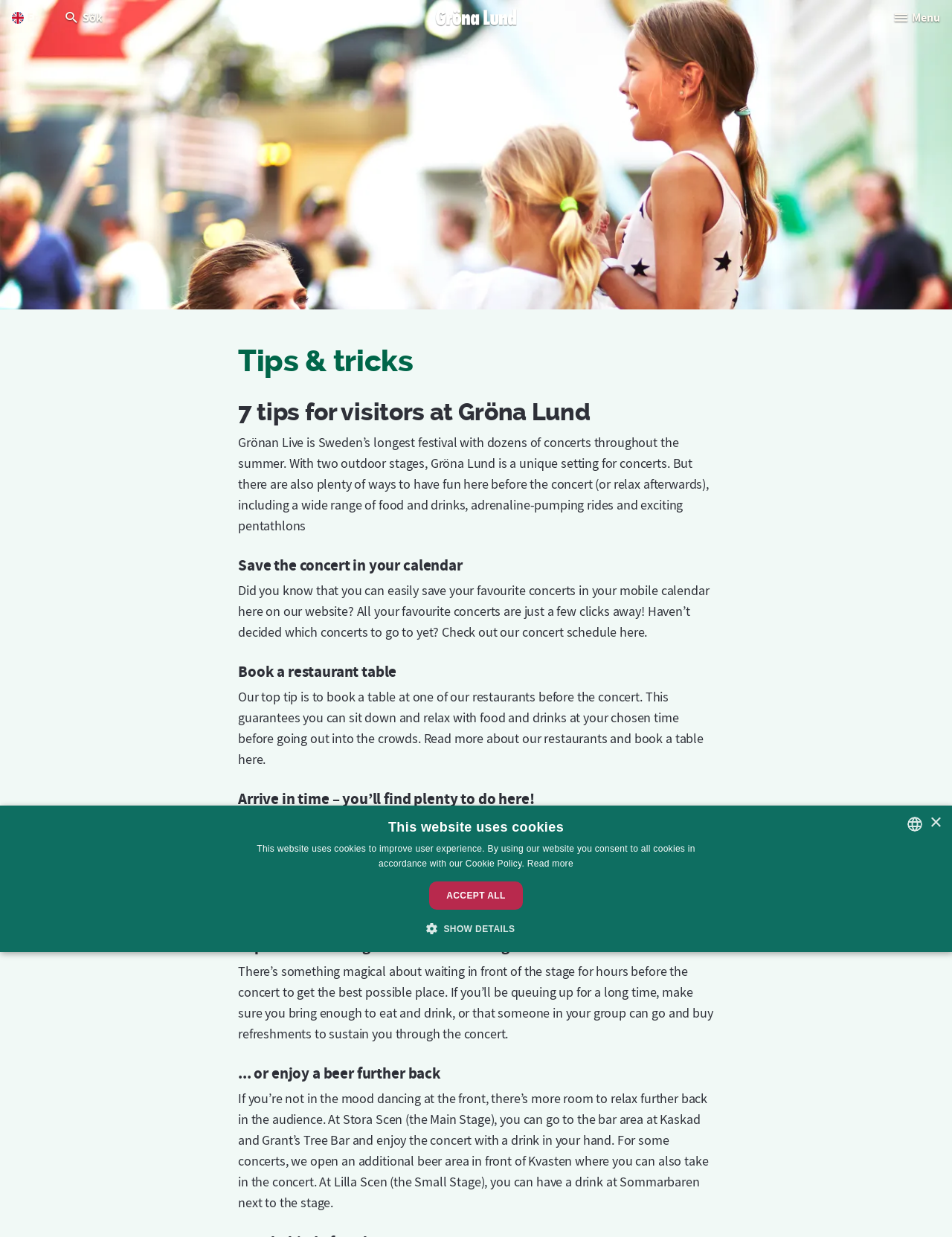Determine the bounding box coordinates of the clickable element necessary to fulfill the instruction: "Click the 'En' button". Provide the coordinates as four float numbers within the 0 to 1 range, i.e., [left, top, right, bottom].

[0.0, 0.0, 0.055, 0.029]